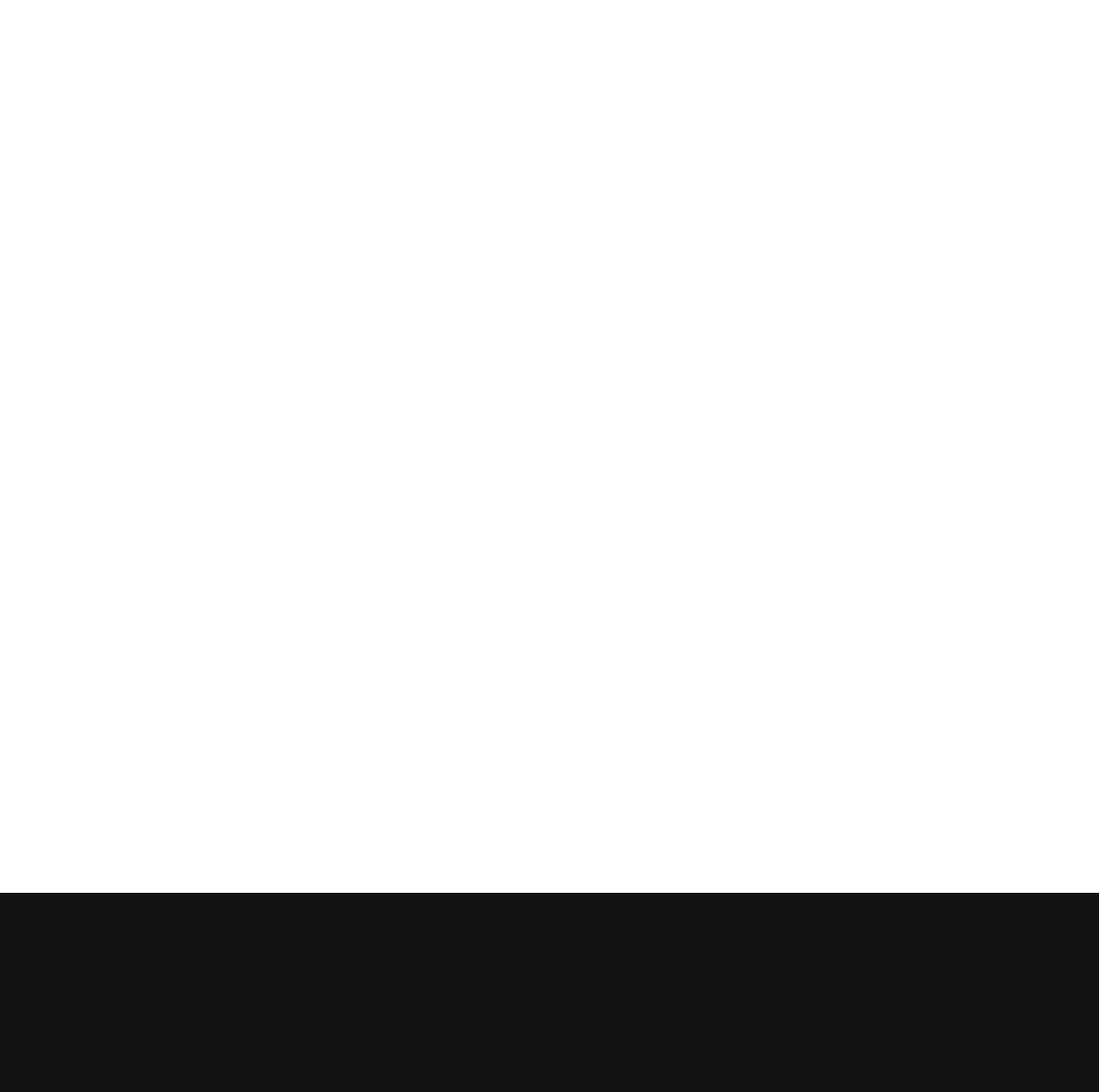Locate the bounding box coordinates of the element to click to perform the following action: 'Send an email to connie@merrygroup.com'. The coordinates should be given as four float values between 0 and 1, in the form of [left, top, right, bottom].

[0.451, 0.732, 0.584, 0.748]